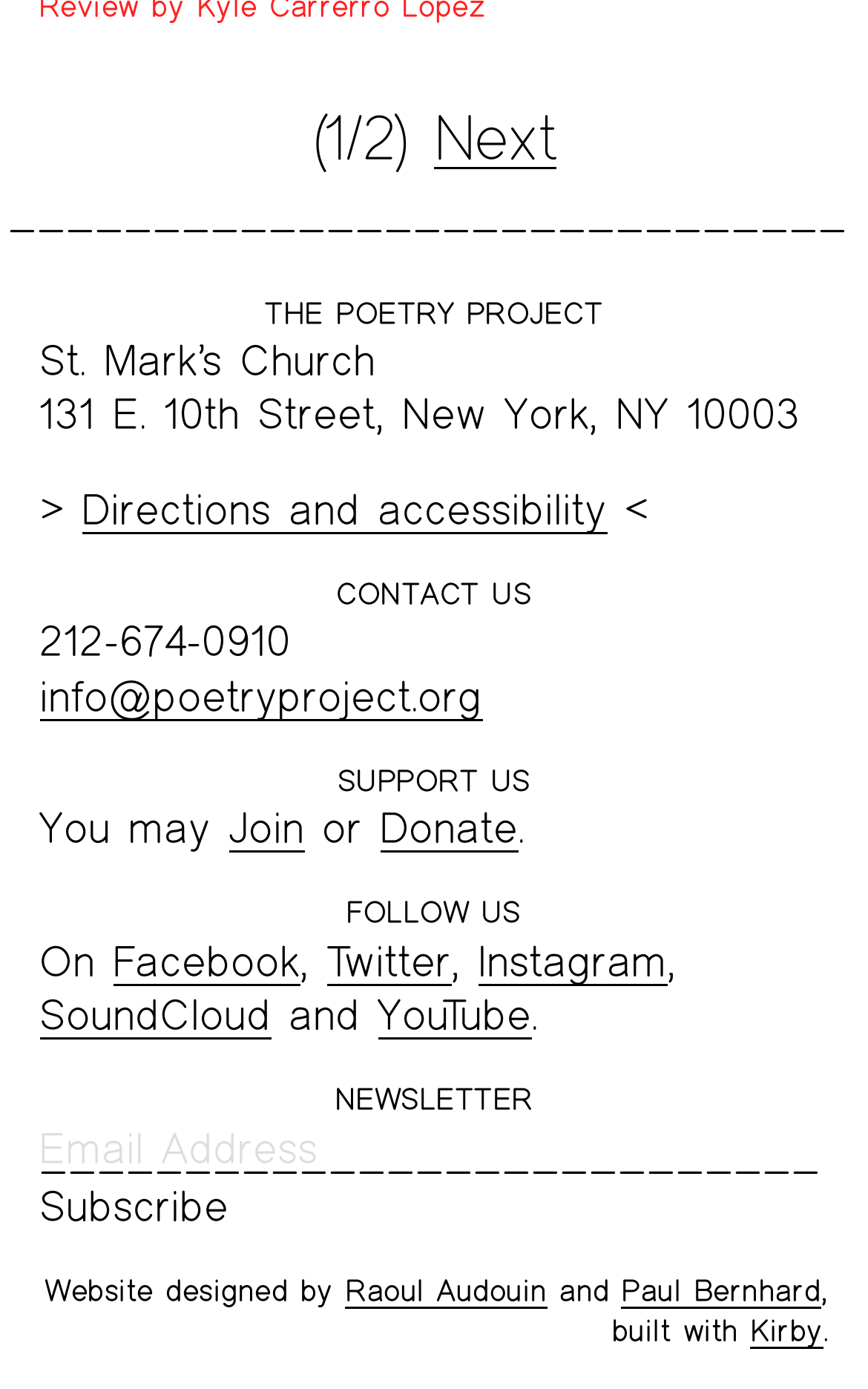Locate the bounding box coordinates of the element I should click to achieve the following instruction: "Click Next".

[0.5, 0.076, 0.641, 0.122]